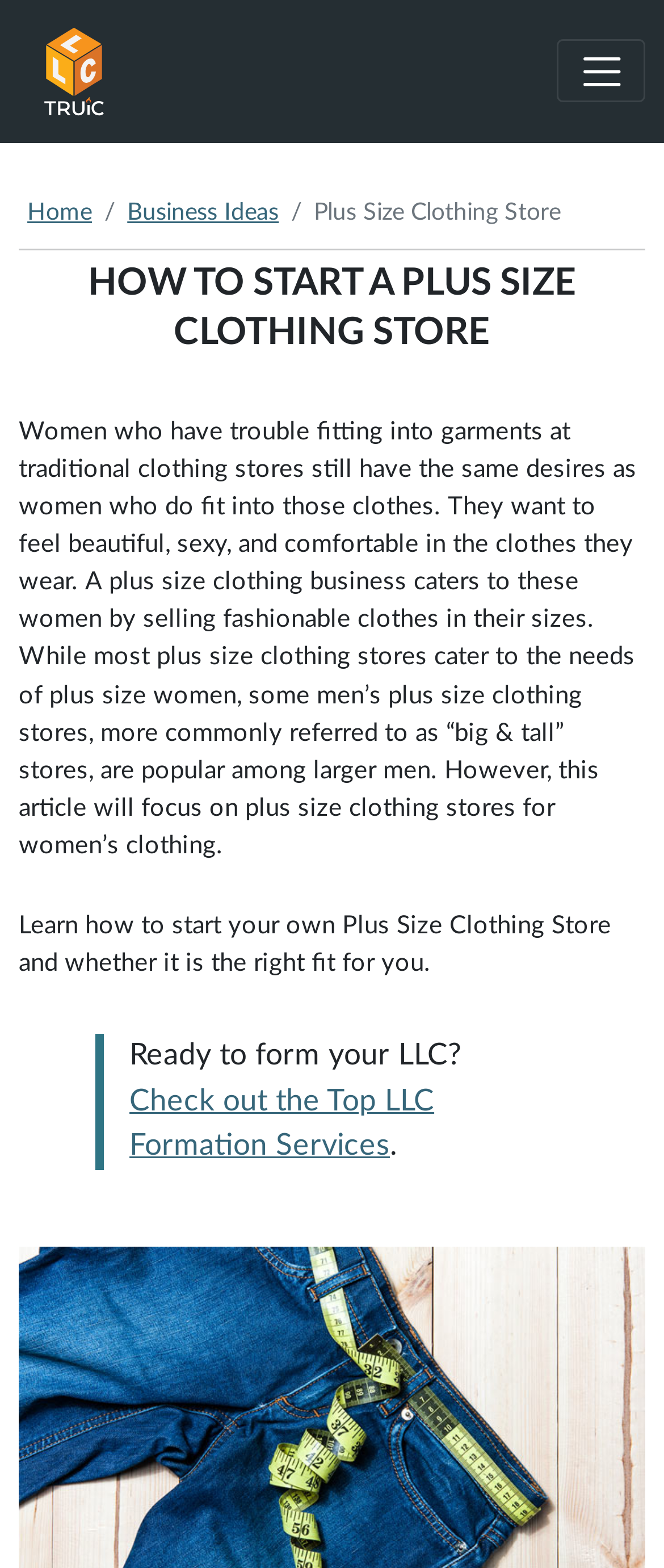Give a one-word or one-phrase response to the question:
What is the purpose of a plus size clothing store?

To make women feel beautiful and comfortable